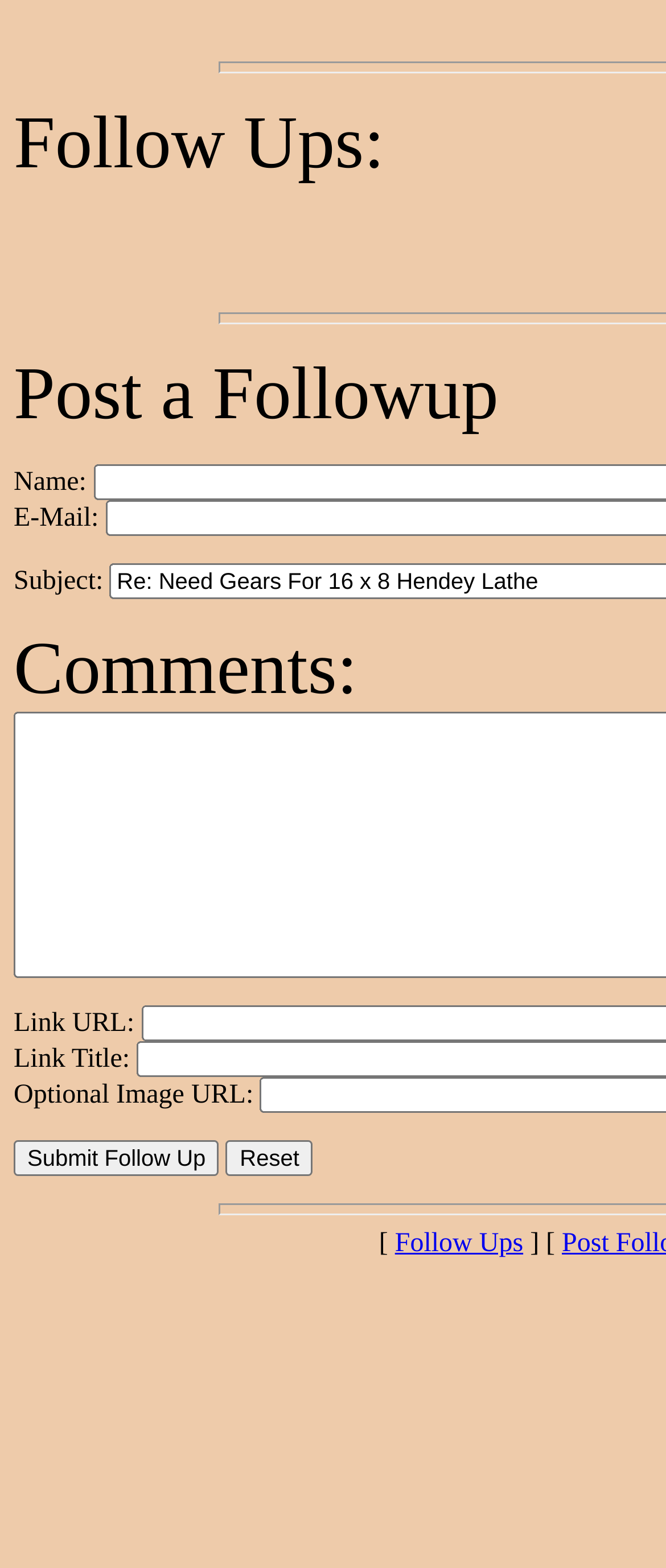What is the purpose of the 'Post a Followup' button?
Please provide a detailed and comprehensive answer to the question.

The 'Post a Followup' button is located below the 'Follow Ups:' text, and it is likely that it is used to submit a new follow-up post. The presence of input fields for 'Name:', 'E-Mail:', 'Subject:', and 'Comments:' suggests that the user needs to fill in these details before posting a follow-up.